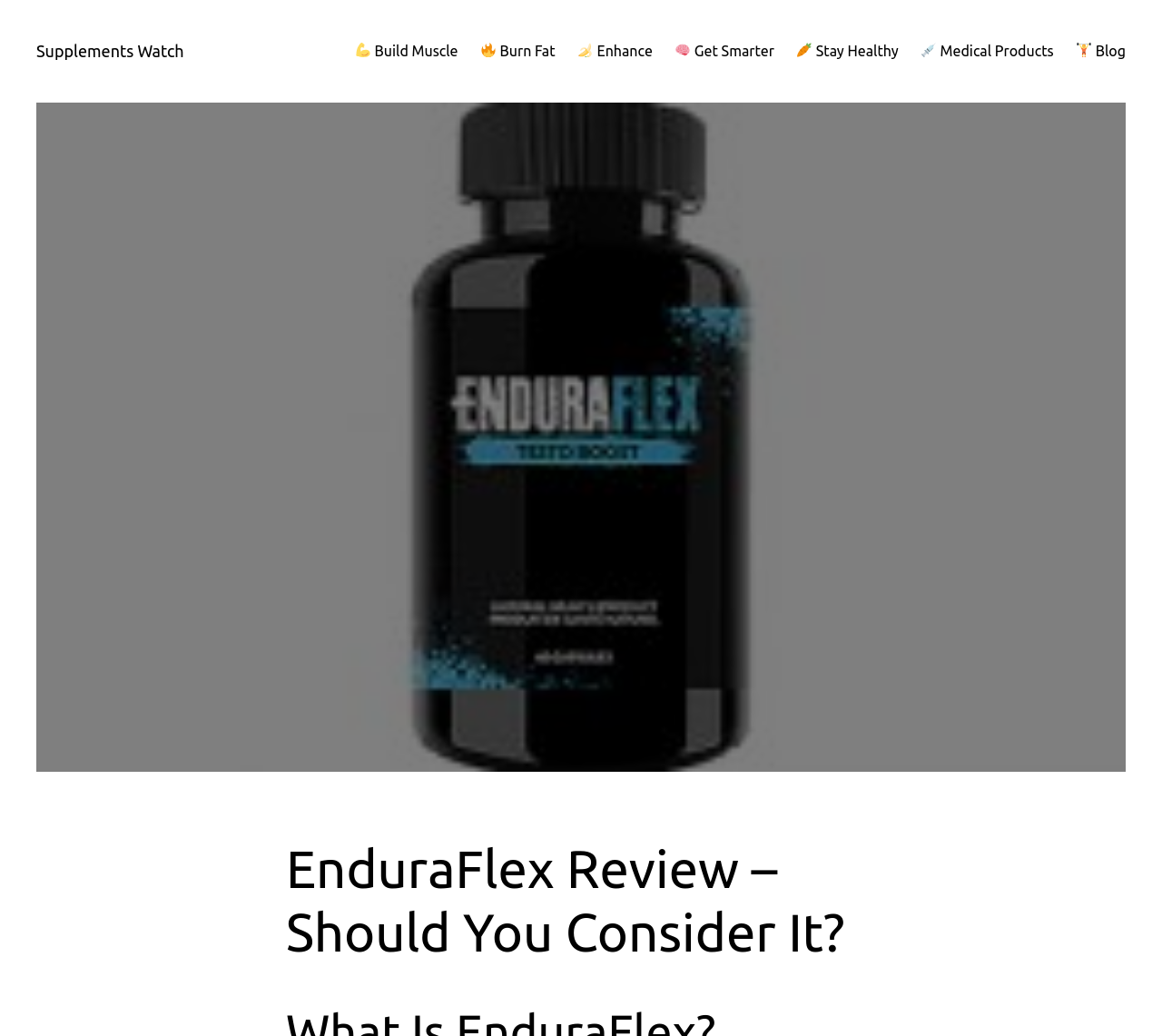How many sections are there in the top navigation bar?
Using the image provided, answer with just one word or phrase.

7